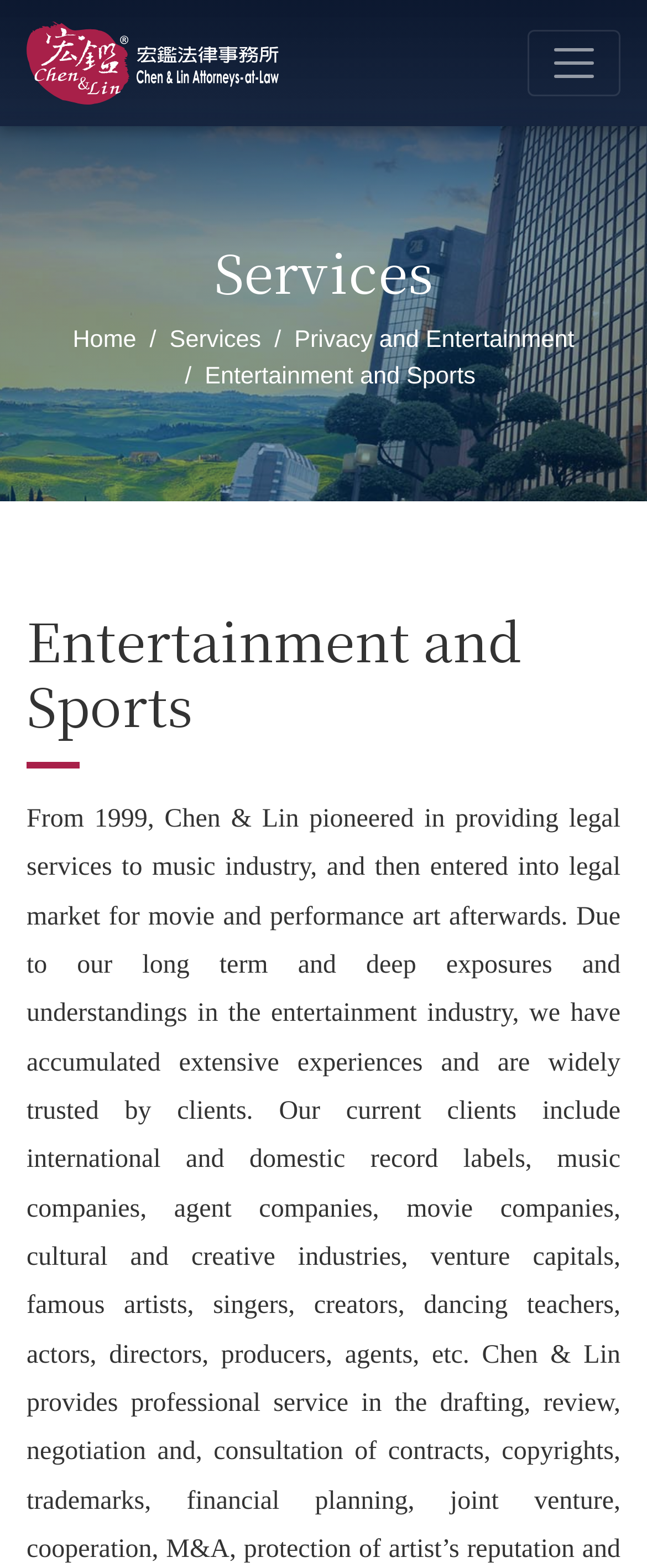Using floating point numbers between 0 and 1, provide the bounding box coordinates in the format (top-left x, top-left y, bottom-right x, bottom-right y). Locate the UI element described here: Services

[0.262, 0.206, 0.404, 0.229]